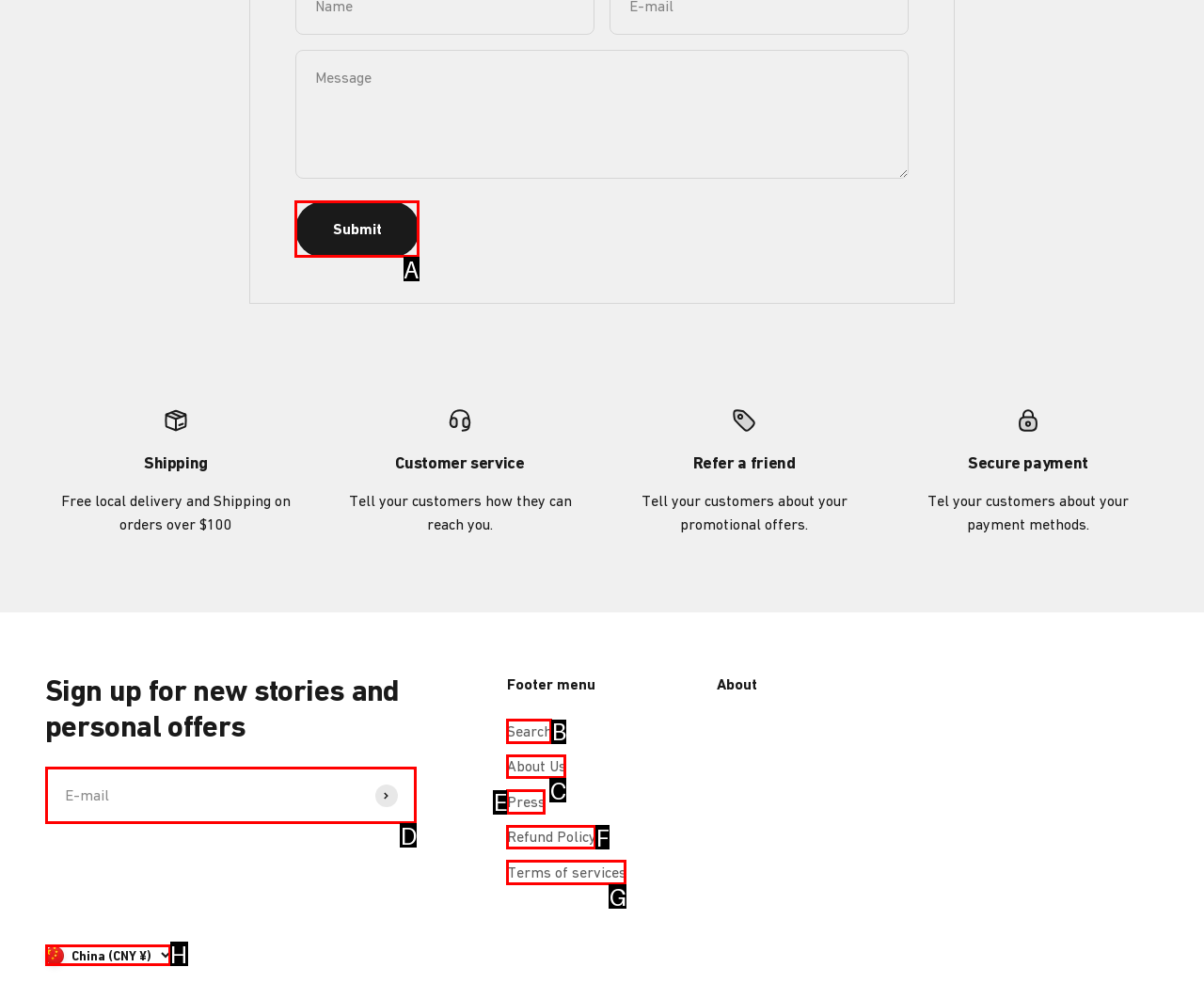Choose the HTML element to click for this instruction: Submit the form Answer with the letter of the correct choice from the given options.

A